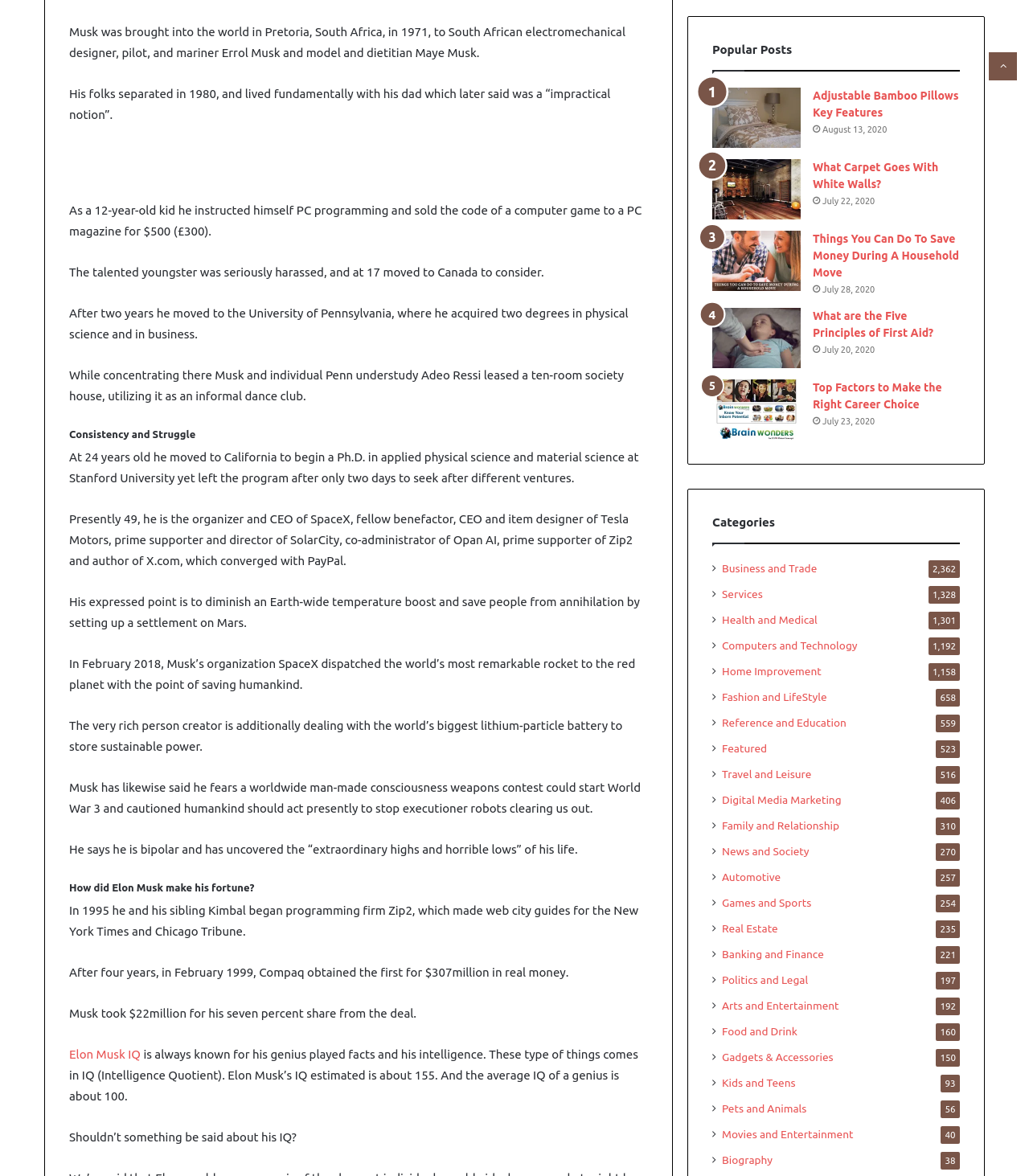Could you specify the bounding box coordinates for the clickable section to complete the following instruction: "View 'Adjustable Bamboo Pillows Key Features'"?

[0.692, 0.075, 0.778, 0.126]